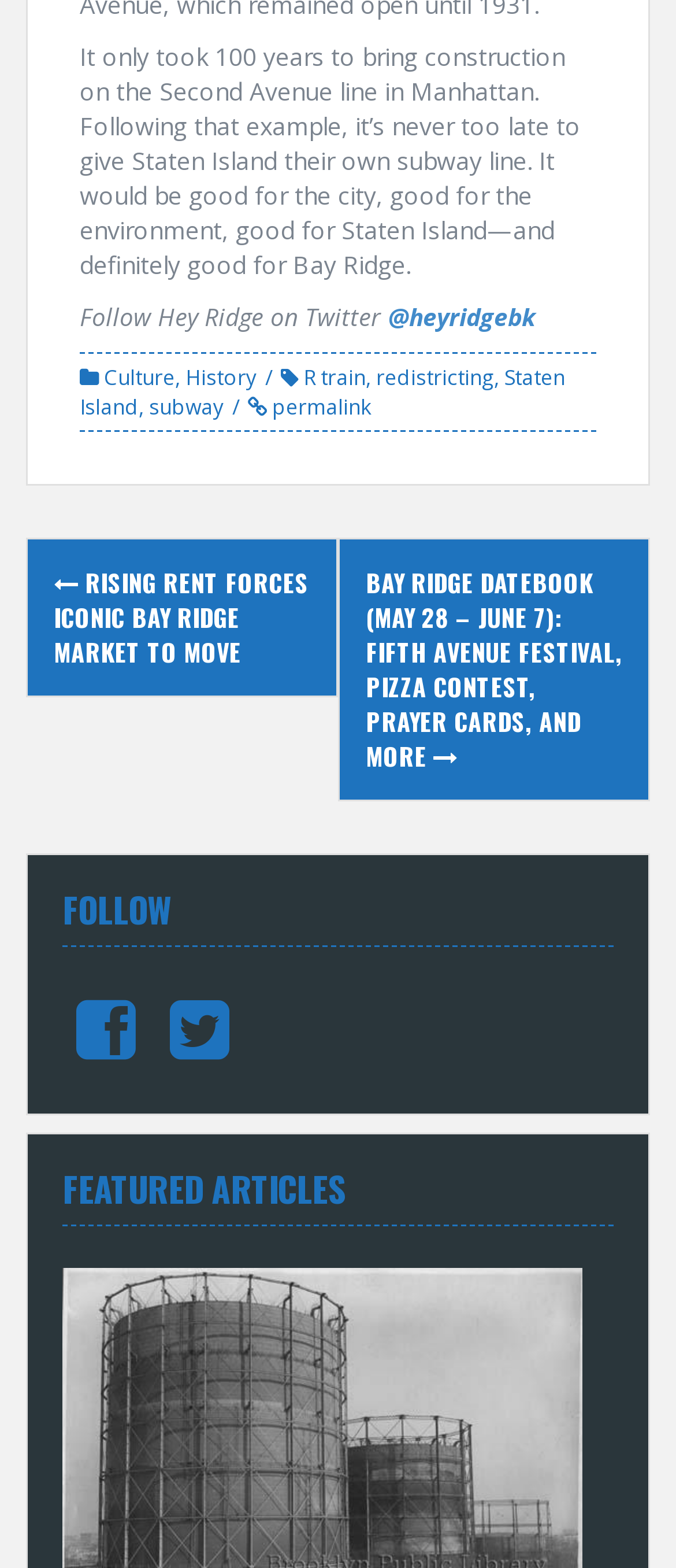Determine the bounding box coordinates for the area that needs to be clicked to fulfill this task: "Click on 'Articles (Definite, Indefinite)'". The coordinates must be given as four float numbers between 0 and 1, i.e., [left, top, right, bottom].

None